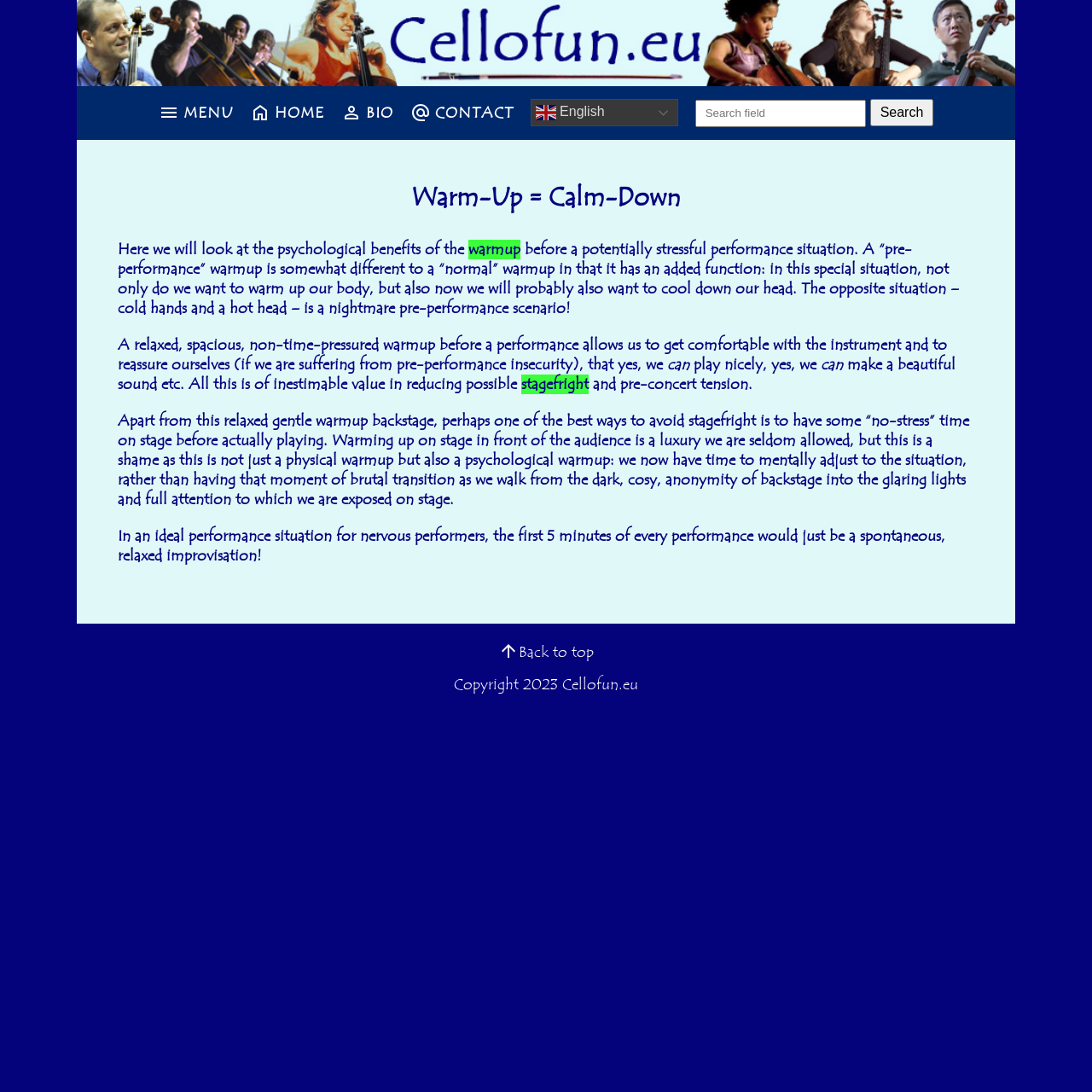Find the bounding box coordinates for the area that must be clicked to perform this action: "Click the CELLOBLOG link".

[0.516, 0.143, 0.914, 0.161]